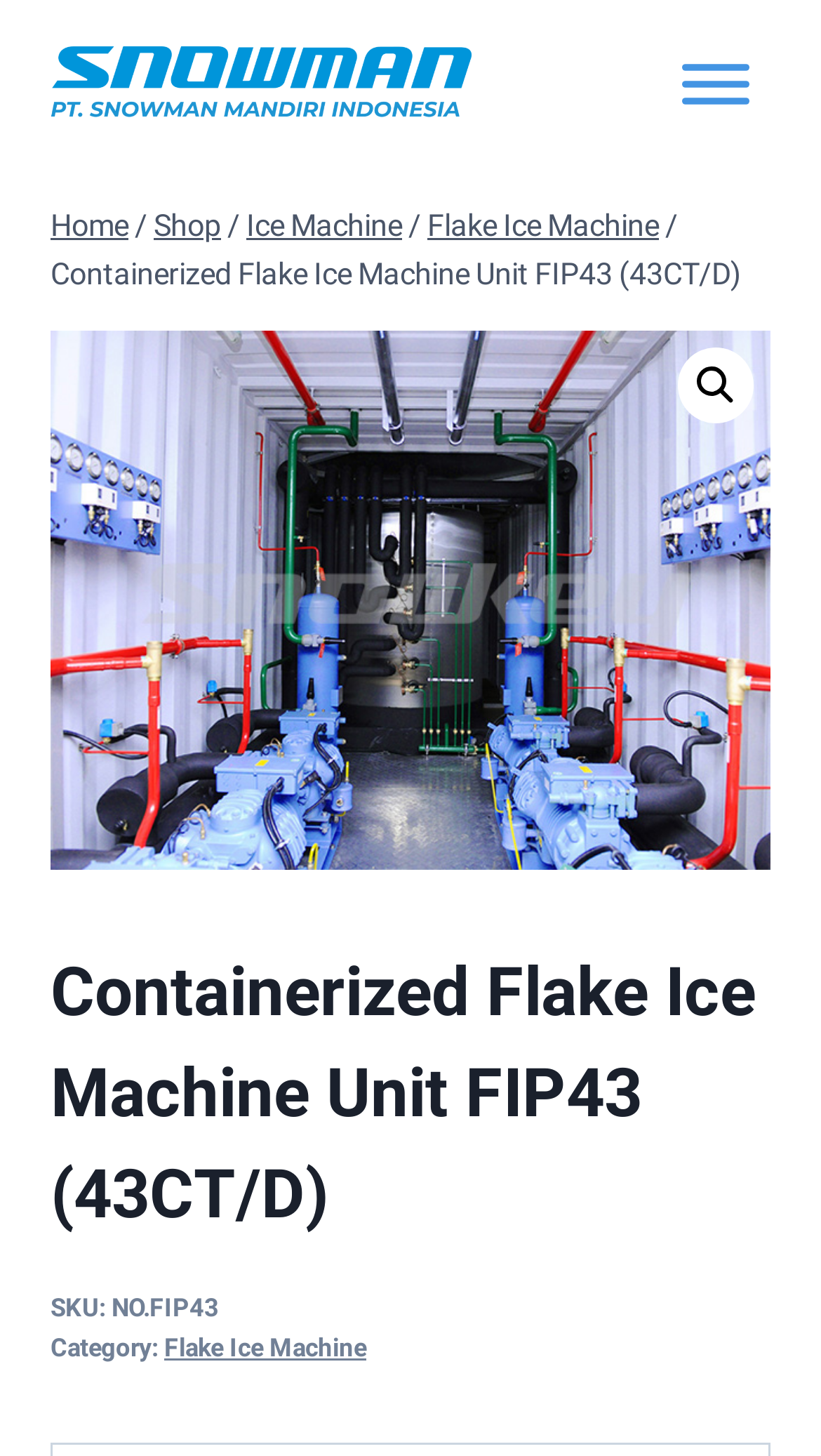Pinpoint the bounding box coordinates of the clickable element needed to complete the instruction: "Toggle menu". The coordinates should be provided as four float numbers between 0 and 1: [left, top, right, bottom].

[0.831, 0.044, 0.913, 0.072]